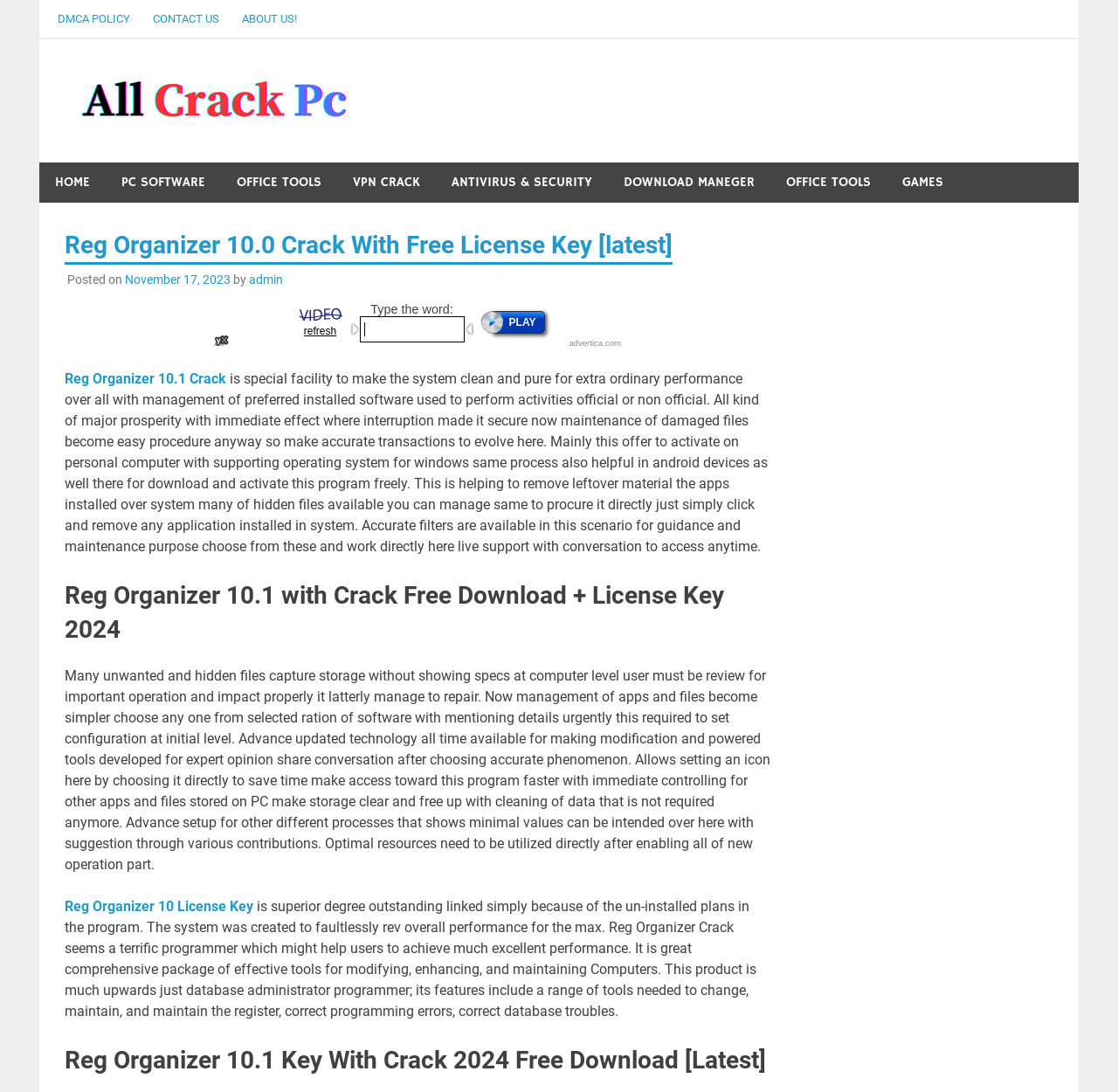Can you specify the bounding box coordinates of the area that needs to be clicked to fulfill the following instruction: "Visit CONTACT US page"?

[0.127, 0.0, 0.206, 0.034]